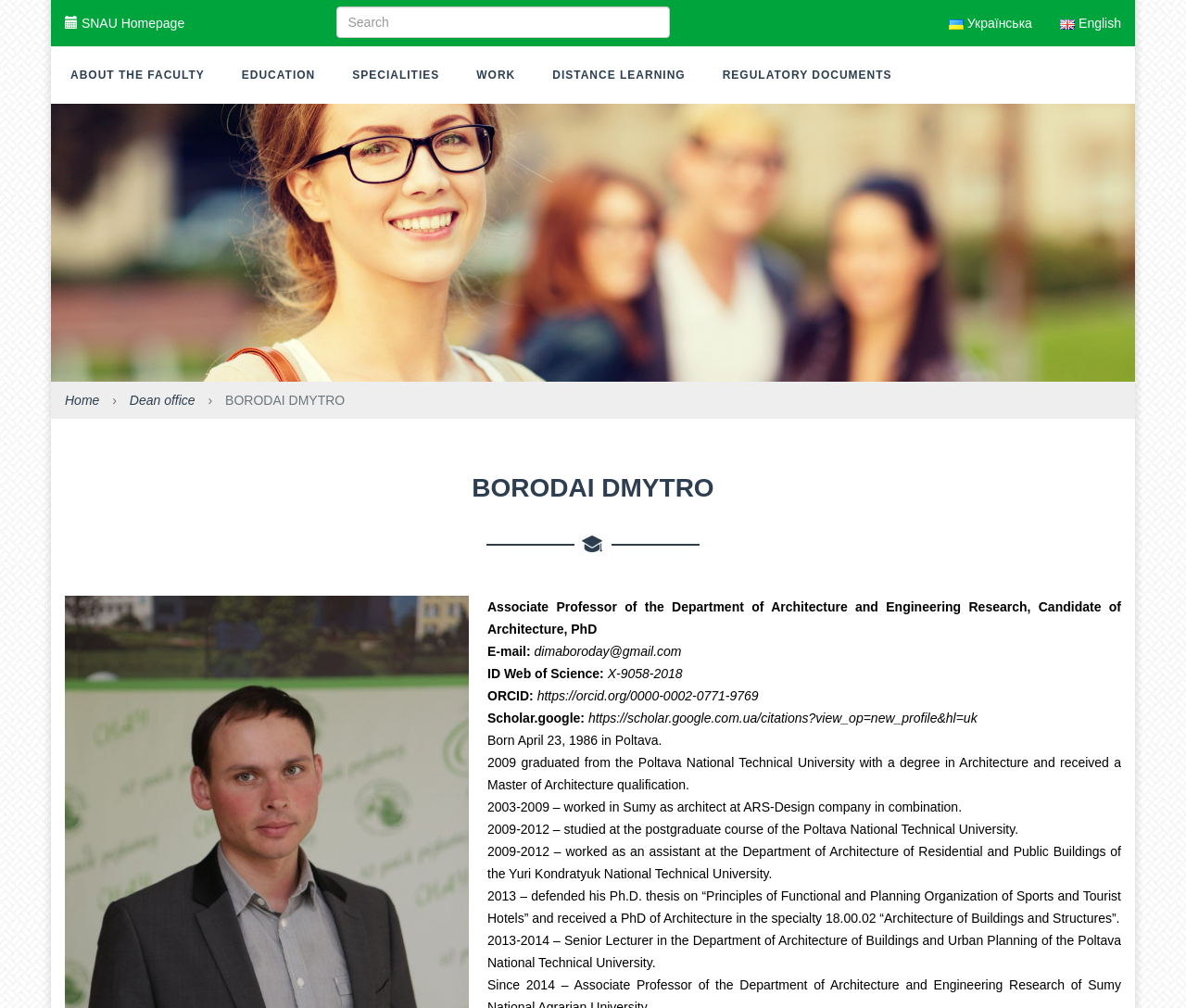Determine the bounding box coordinates for the area that needs to be clicked to fulfill this task: "search". The coordinates must be given as four float numbers between 0 and 1, i.e., [left, top, right, bottom].

[0.283, 0.006, 0.564, 0.038]